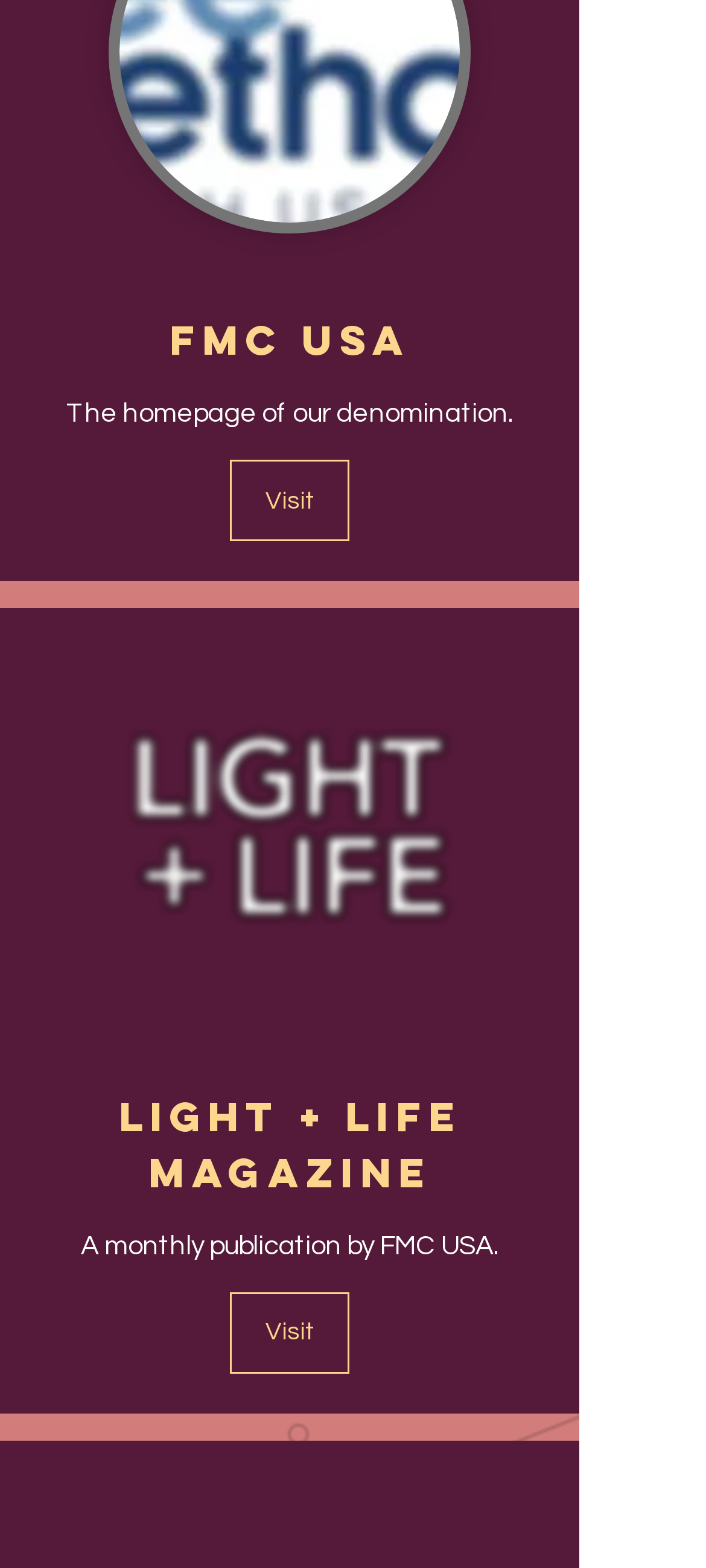What is the relationship between FMC USA and 'Light + Life Magazine'?
Refer to the screenshot and answer in one word or phrase.

FMC USA publishes it